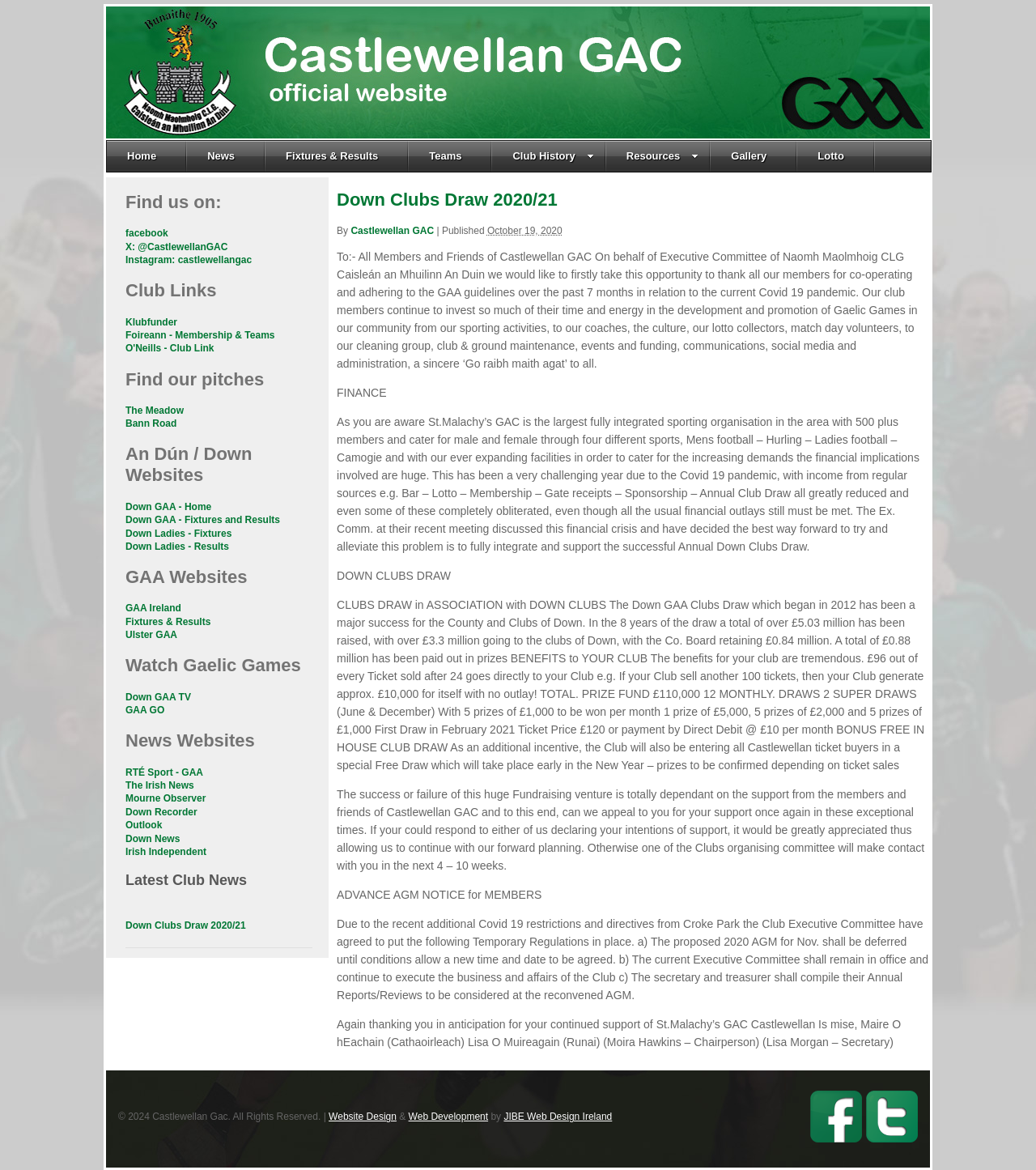What is the name of the GAC mentioned in the article?
Use the image to give a comprehensive and detailed response to the question.

The article mentions 'Down Clubs Draw 2020/21 | Castlewellan Gac' in the header, and further down, it says 'To:- All Members and Friends of Castlewellan GAC...' which indicates that the GAC being referred to is Castlewellan GAC.